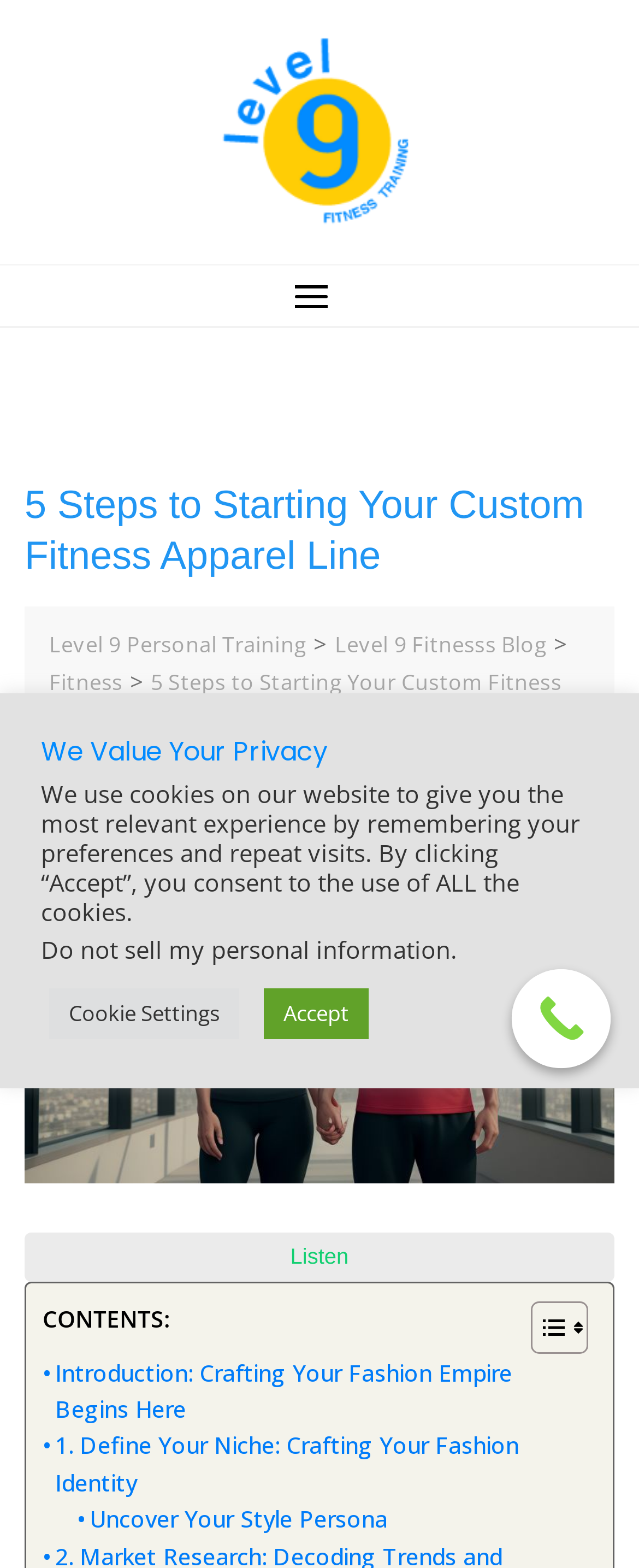Determine the bounding box coordinates for the area that should be clicked to carry out the following instruction: "Call the national office".

None